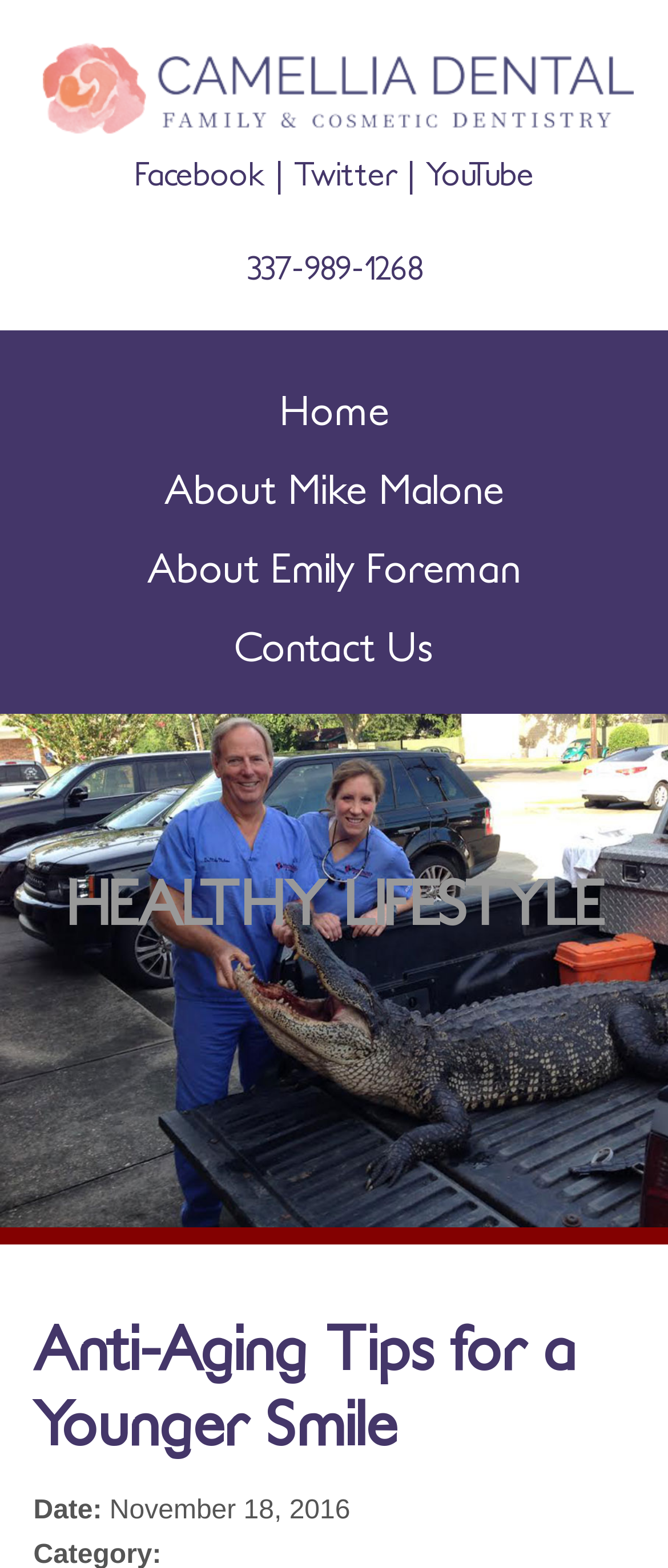Extract the bounding box coordinates for the HTML element that matches this description: "Contact Us". The coordinates should be four float numbers between 0 and 1, i.e., [left, top, right, bottom].

[0.09, 0.394, 0.91, 0.434]